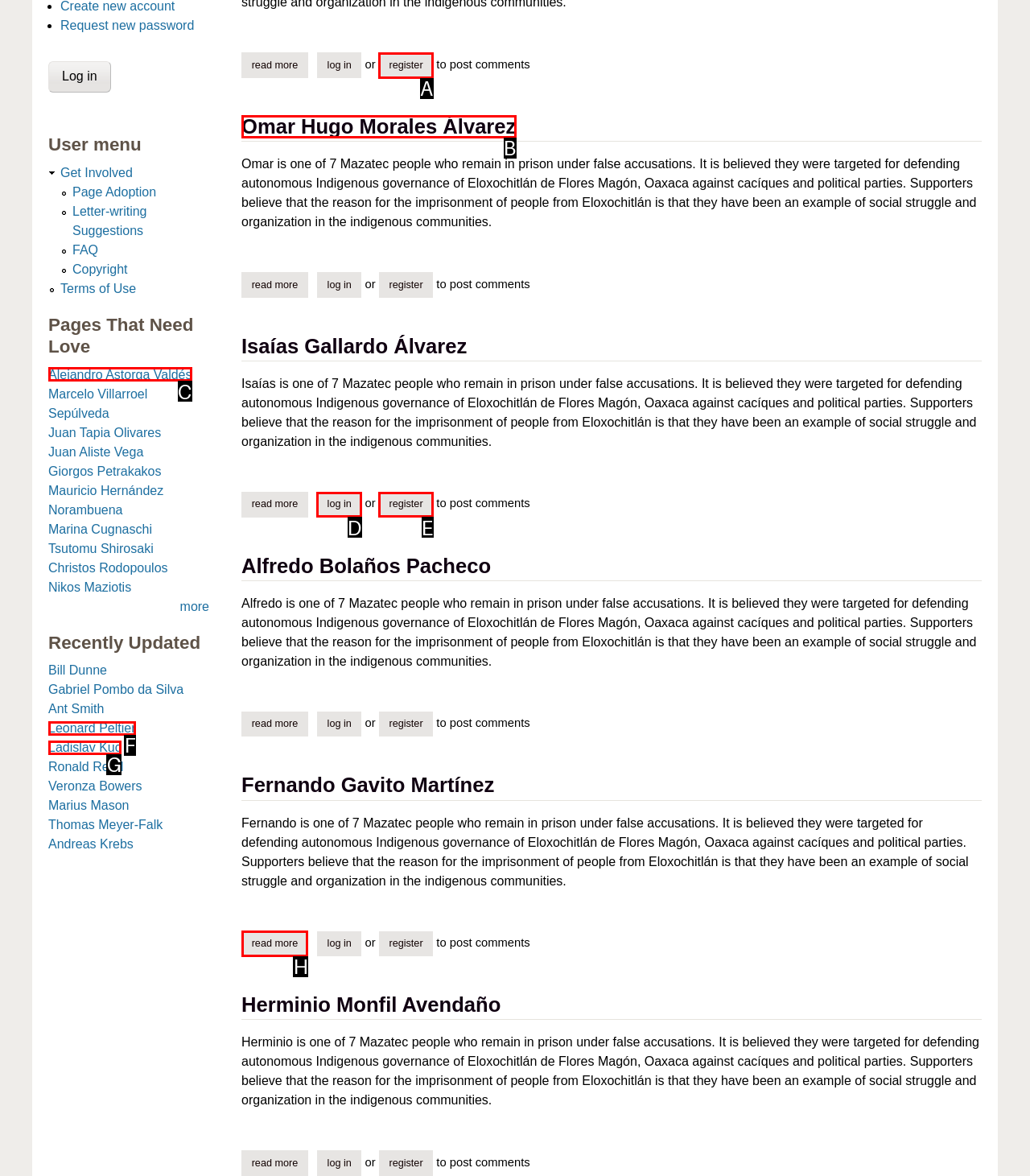Choose the option that matches the following description: register
Reply with the letter of the selected option directly.

A